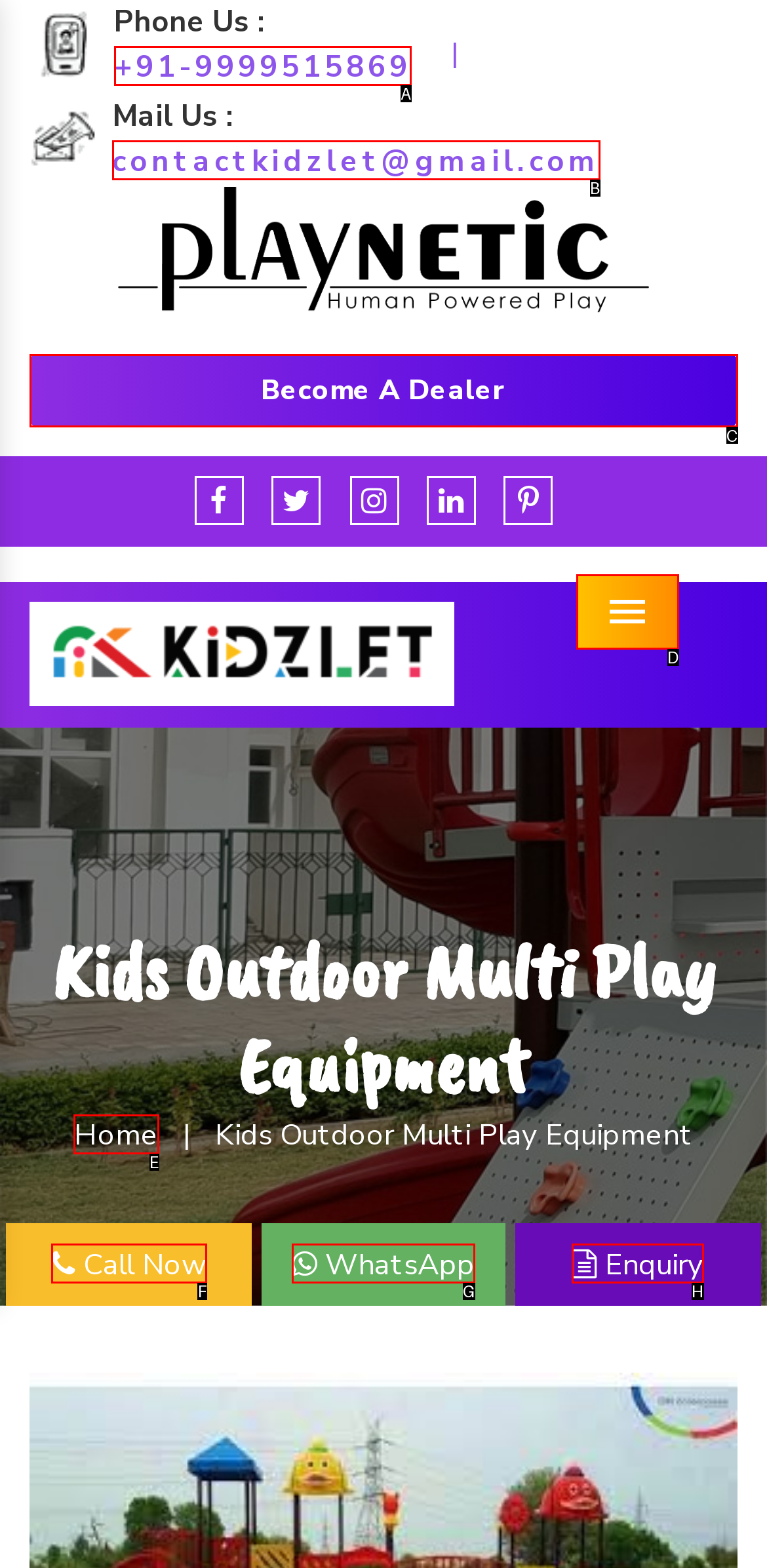Select the proper HTML element to perform the given task: Navigate to home page Answer with the corresponding letter from the provided choices.

E